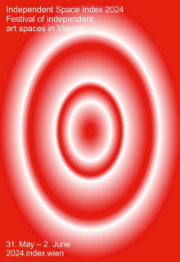Utilize the information from the image to answer the question in detail:
What is the duration of the festival?

The caption provides the dates '31. May – 2. June' which indicates that the festival will last for three days, from May 31st to June 2nd.